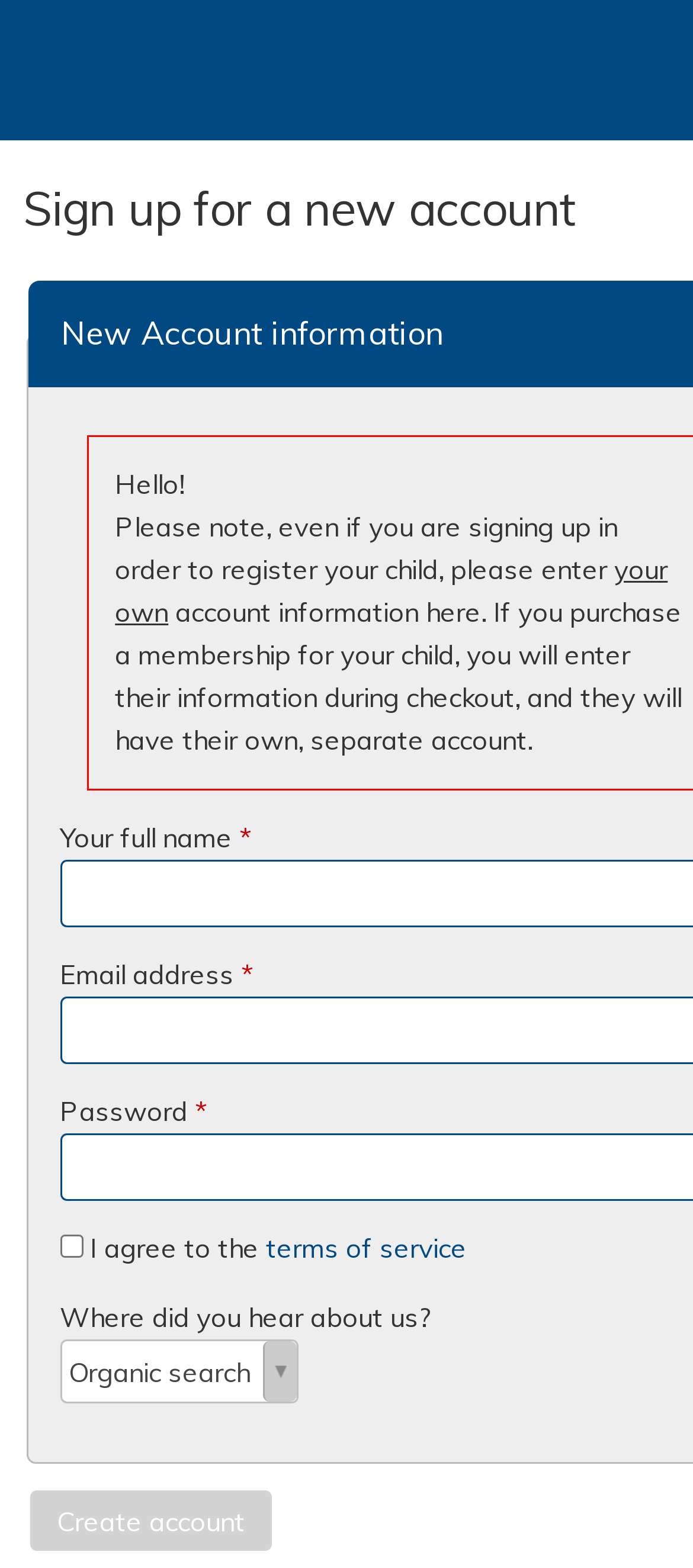Using the format (top-left x, top-left y, bottom-right x, bottom-right y), provide the bounding box coordinates for the described UI element. All values should be floating point numbers between 0 and 1: Organic search

[0.087, 0.855, 0.43, 0.895]